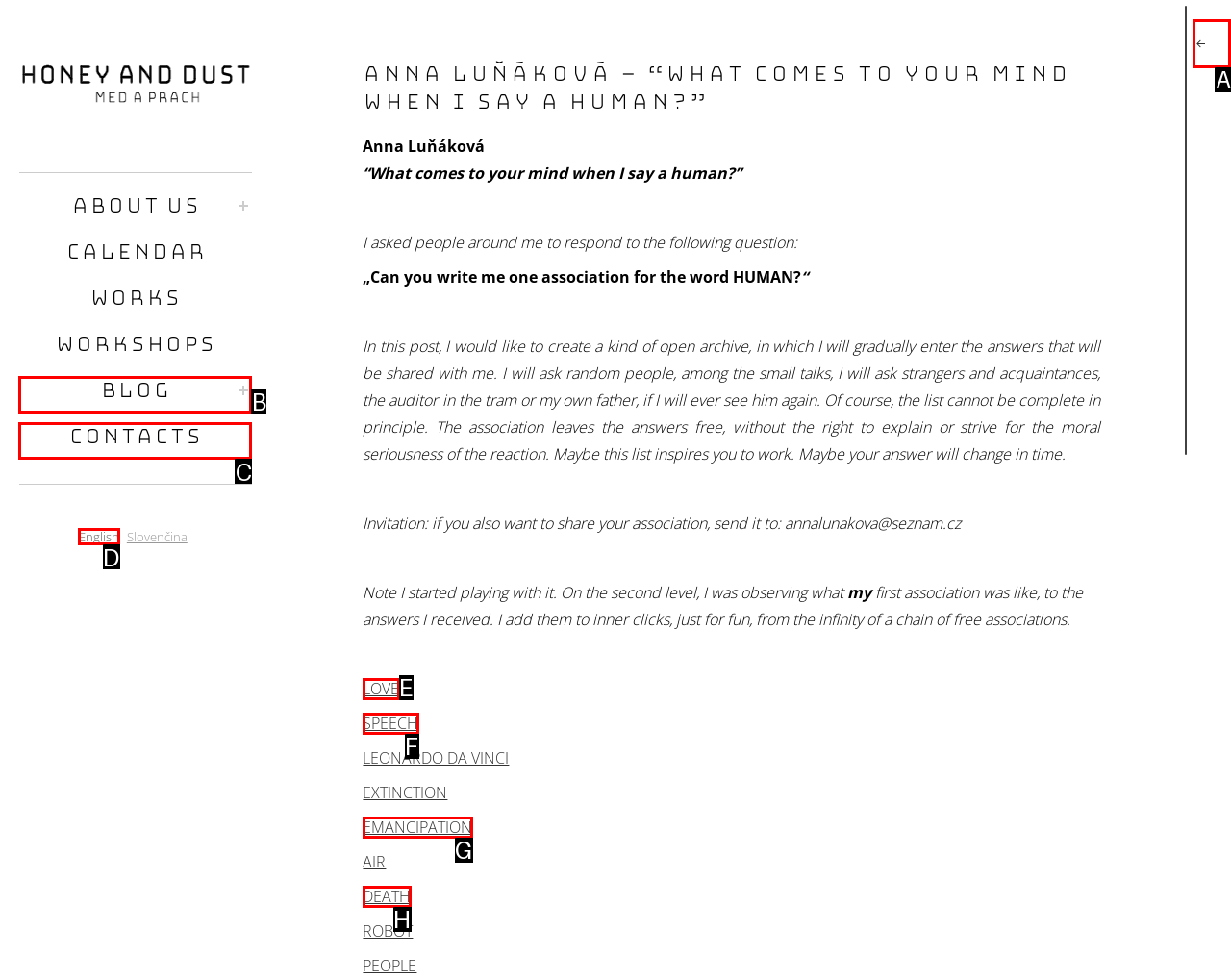Select the option I need to click to accomplish this task: switch to English language
Provide the letter of the selected choice from the given options.

D